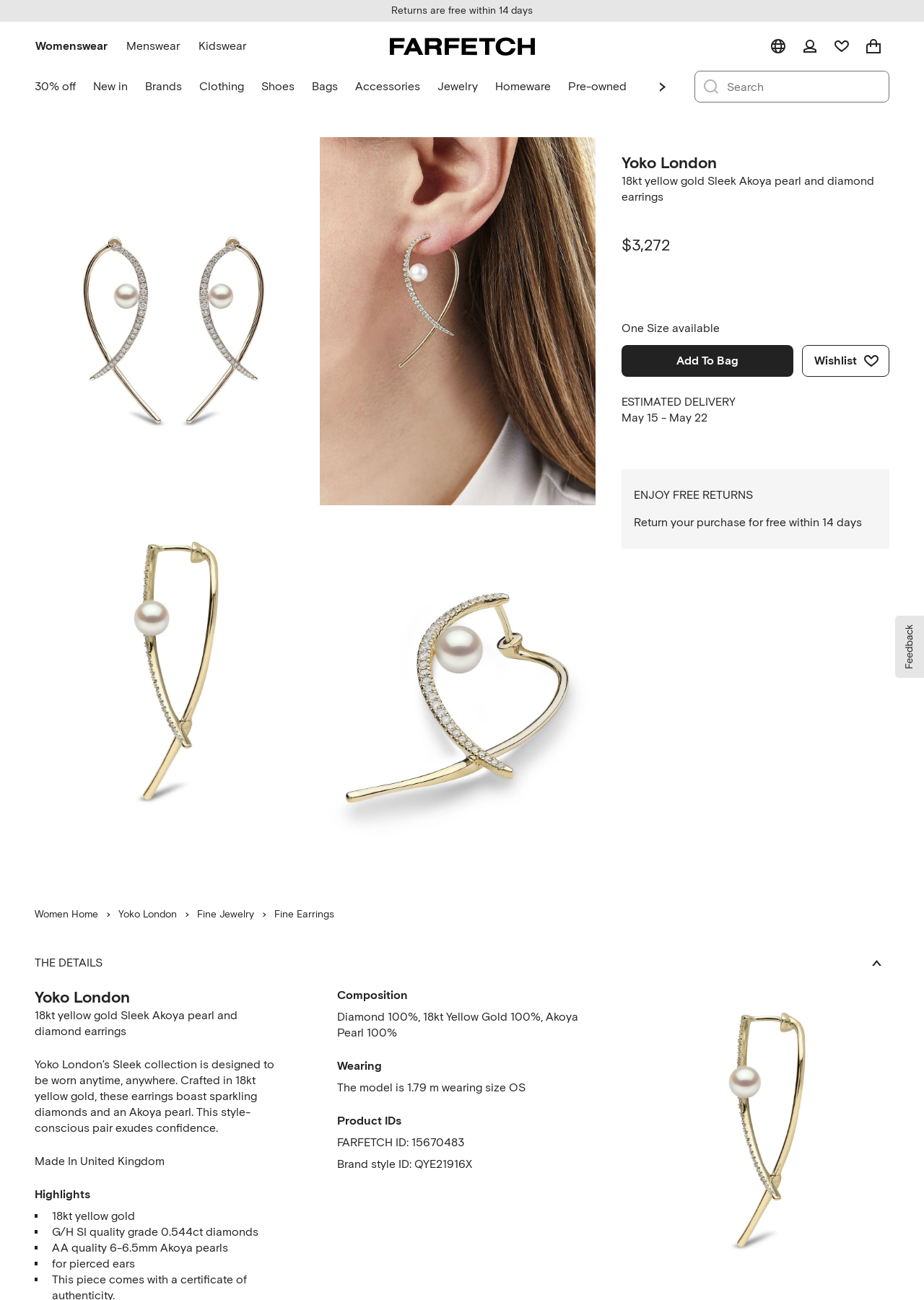Could you provide the bounding box coordinates for the portion of the screen to click to complete this instruction: "View wishlist"?

[0.894, 0.023, 0.928, 0.048]